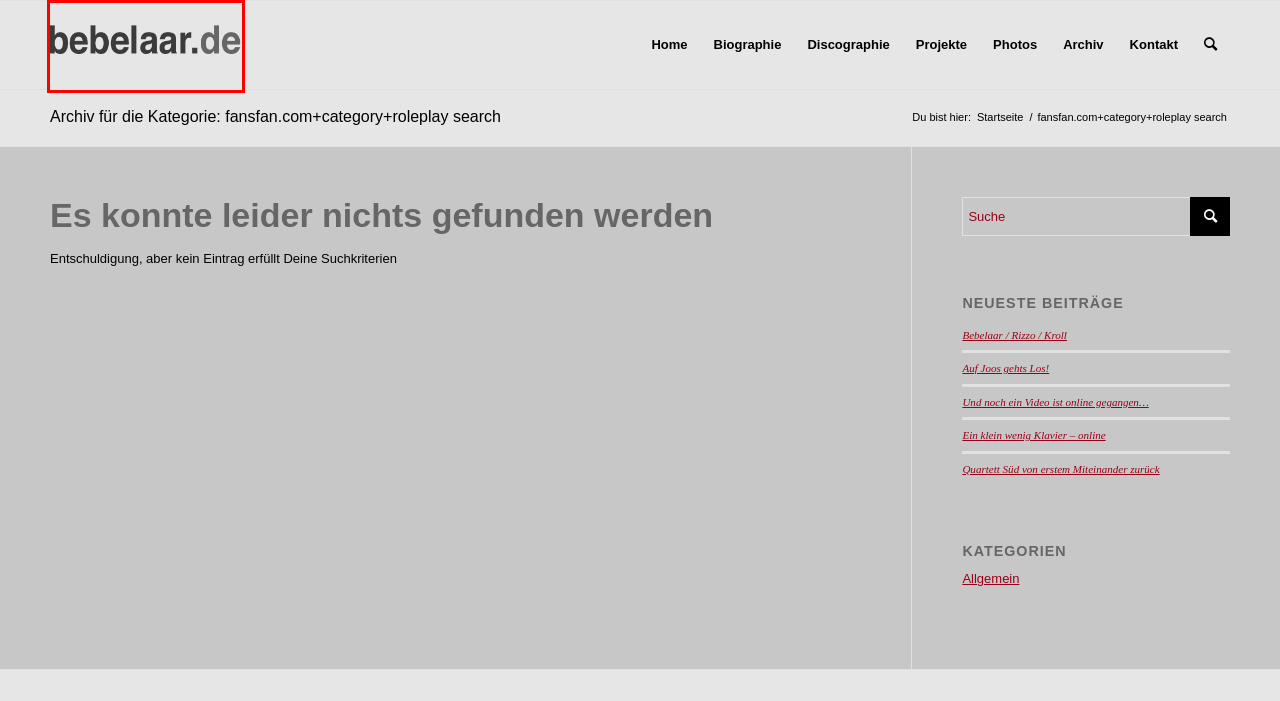You have a screenshot of a webpage with a red bounding box highlighting a UI element. Your task is to select the best webpage description that corresponds to the new webpage after clicking the element. Here are the descriptions:
A. Kontakt – bebelaar.de
B. Ein klein wenig Klavier – online – bebelaar.de
C. Biographie – bebelaar.de
D. bebelaar.de – Patrick Bebelaar | Pianist
E. Archiv – bebelaar.de
F. Photos – bebelaar.de
G. Projekte – bebelaar.de
H. Allgemein – bebelaar.de

D